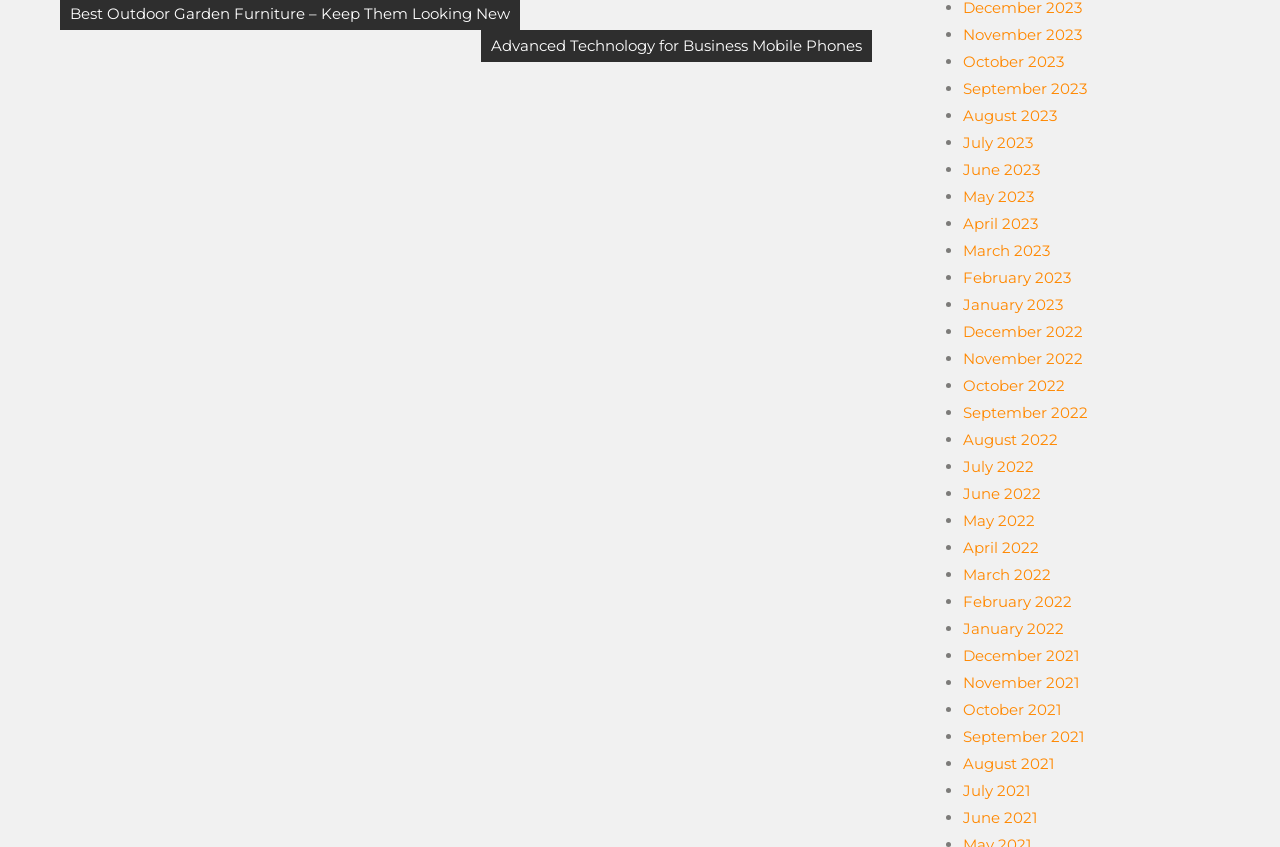Utilize the information from the image to answer the question in detail:
What is the topic of the news articles?

The first link on the webpage has the text 'Advanced Technology for Business Mobile Phones', which suggests that the topic of the news articles is related to business mobile phones.